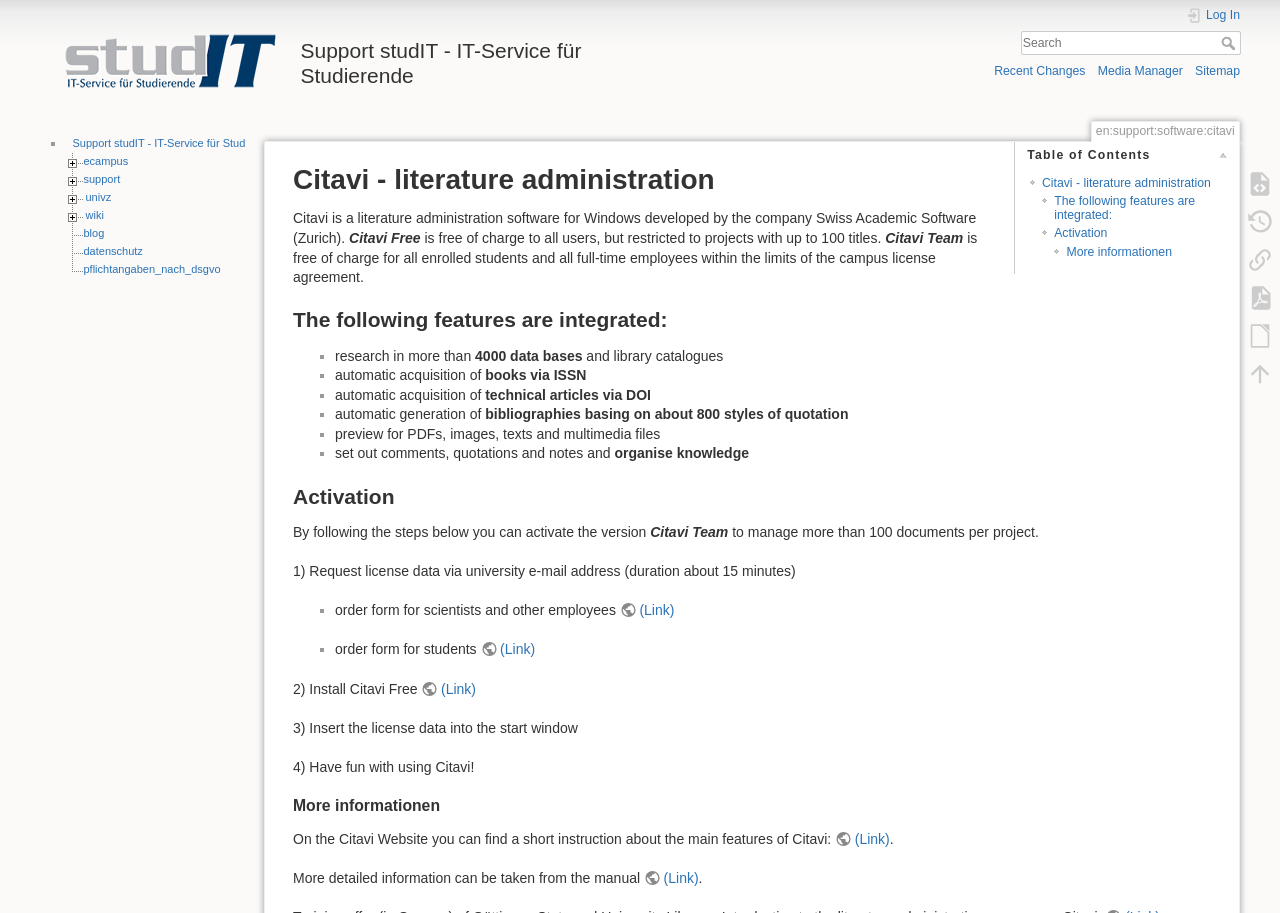Find the bounding box coordinates for the area you need to click to carry out the instruction: "Access Citavi - literature administration". The coordinates should be four float numbers between 0 and 1, indicated as [left, top, right, bottom].

[0.814, 0.193, 0.946, 0.208]